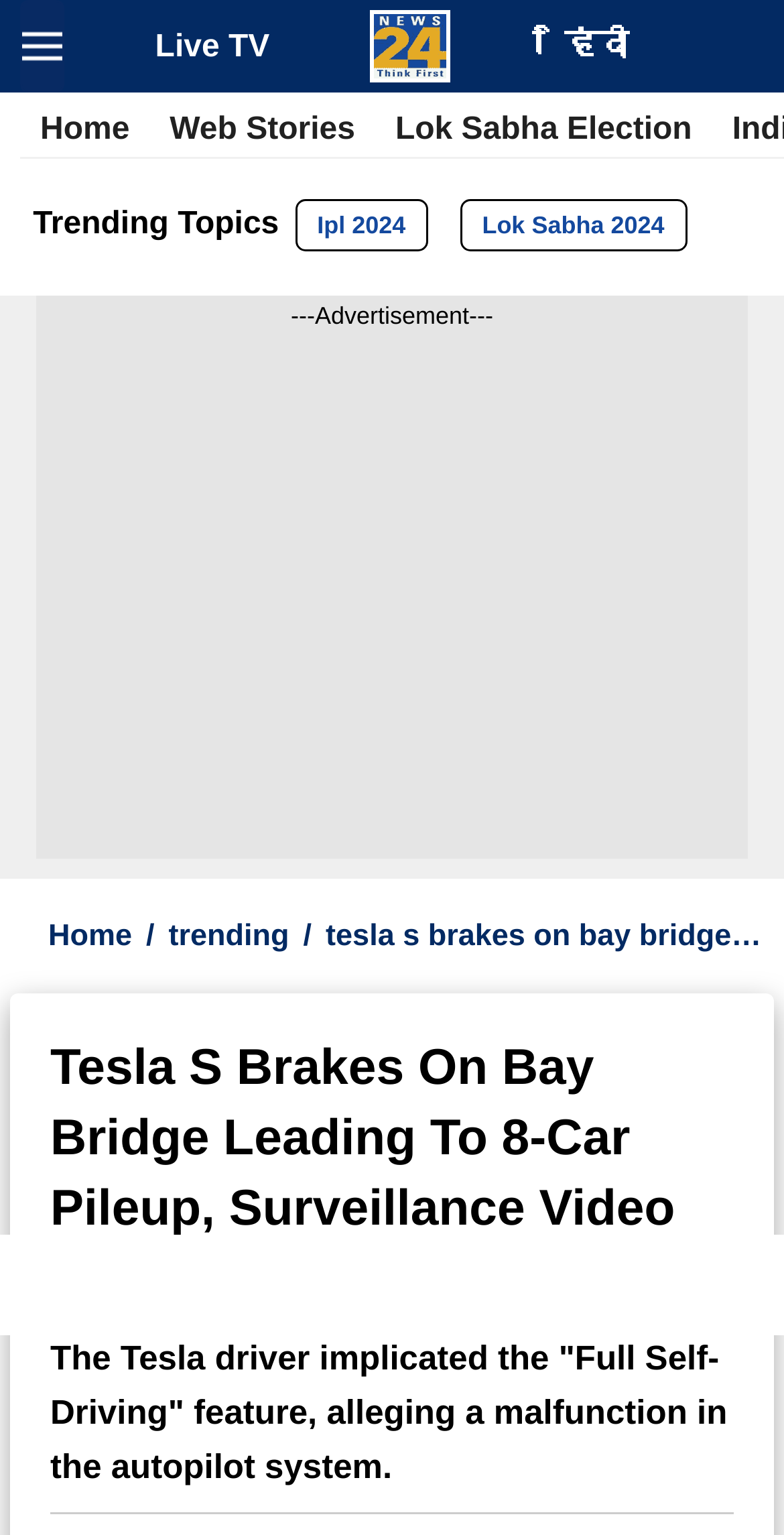Respond to the question below with a single word or phrase:
What is the language option available on the webpage?

हिंदी